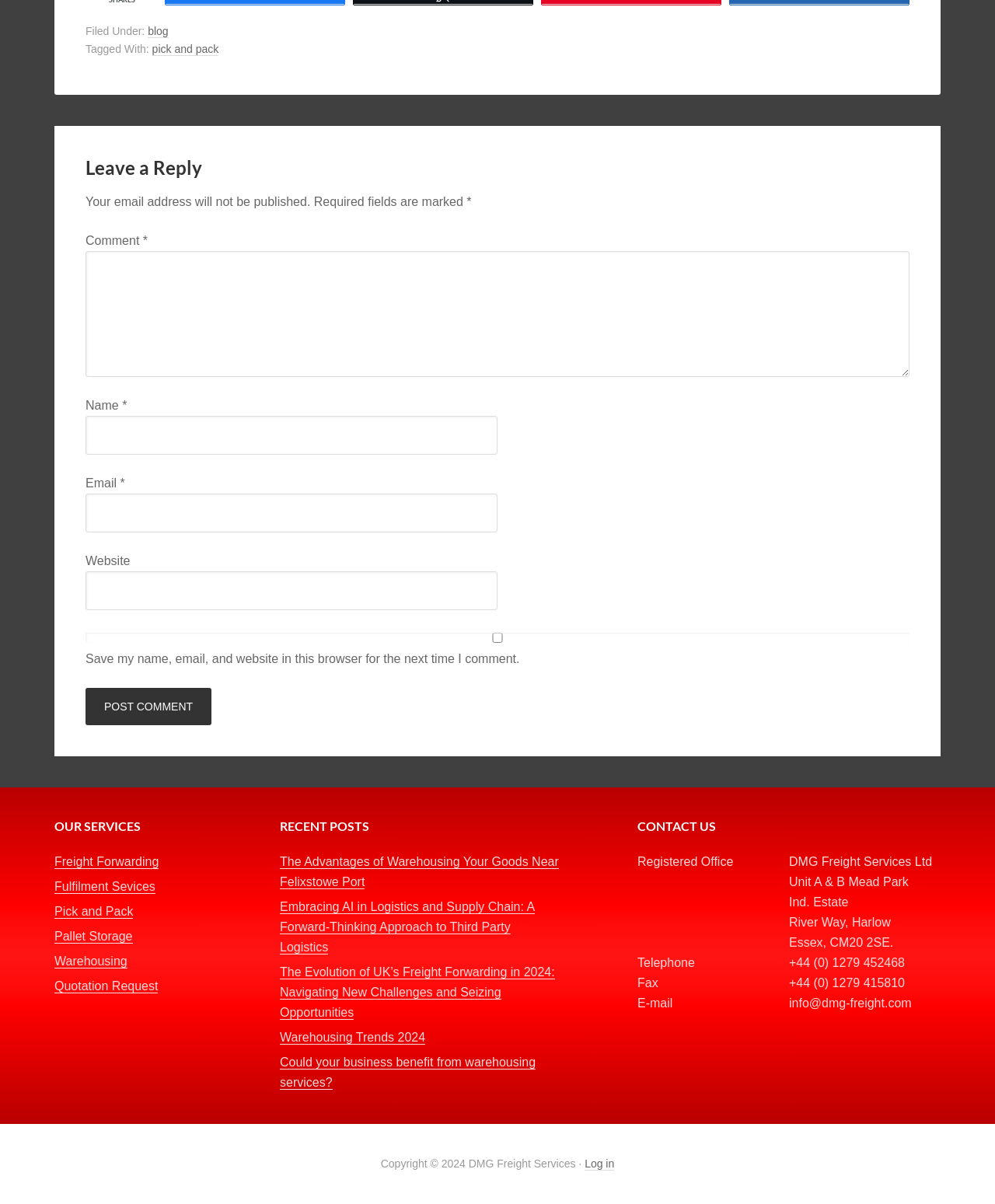Based on the element description "parent_node: Comment * name="comment"", predict the bounding box coordinates of the UI element.

[0.086, 0.209, 0.914, 0.313]